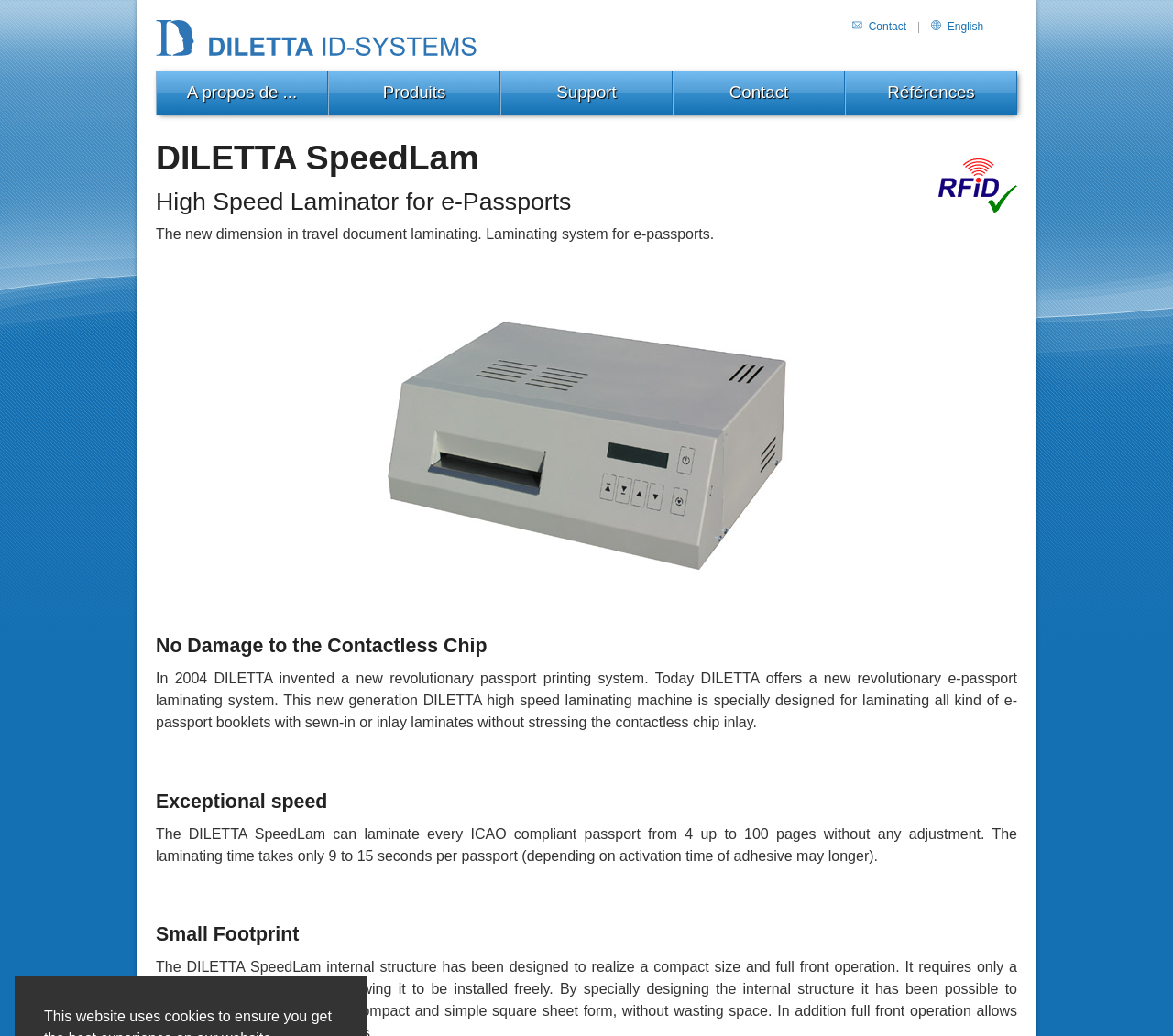Please answer the following query using a single word or phrase: 
What is special about the DILETTA SpeedLam?

No damage to contactless chip